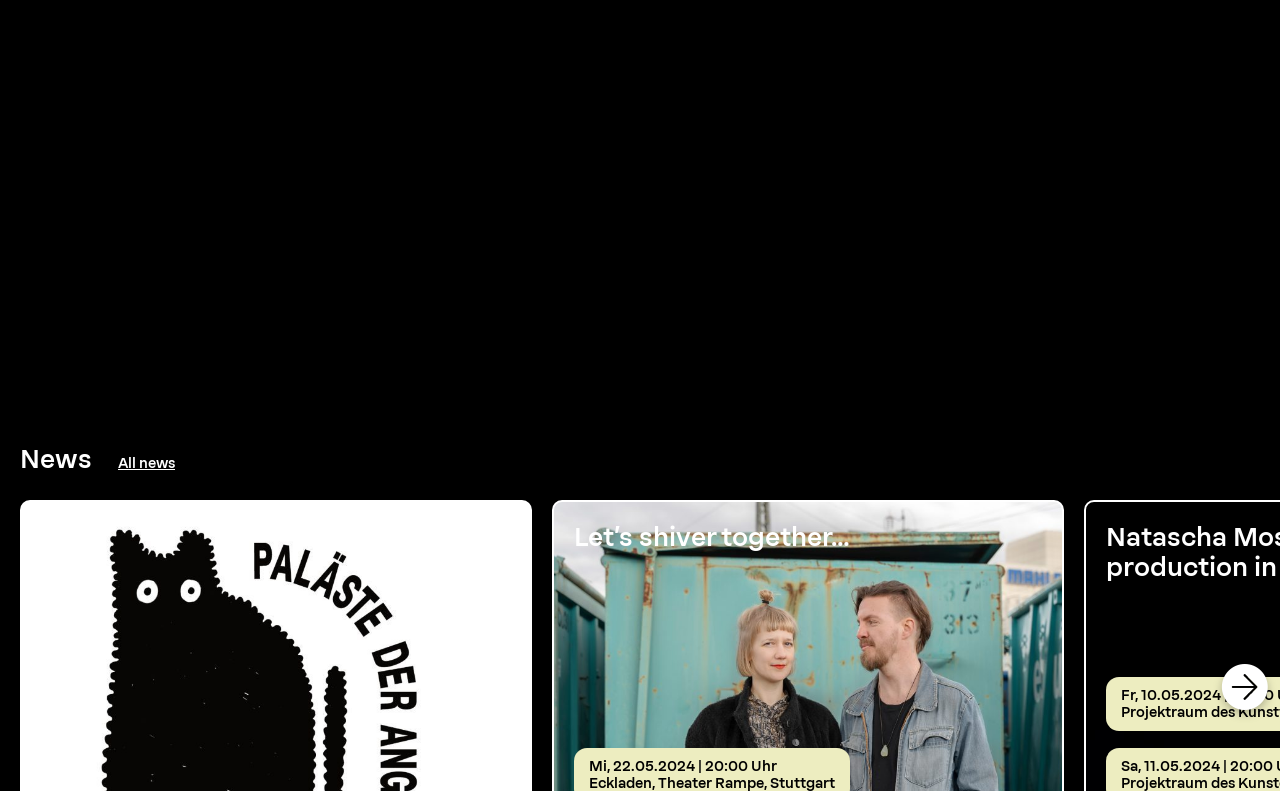Extract the bounding box for the UI element that matches this description: "parent_node: Do aria-label="Next slide"".

[0.952, 0.835, 0.992, 0.914]